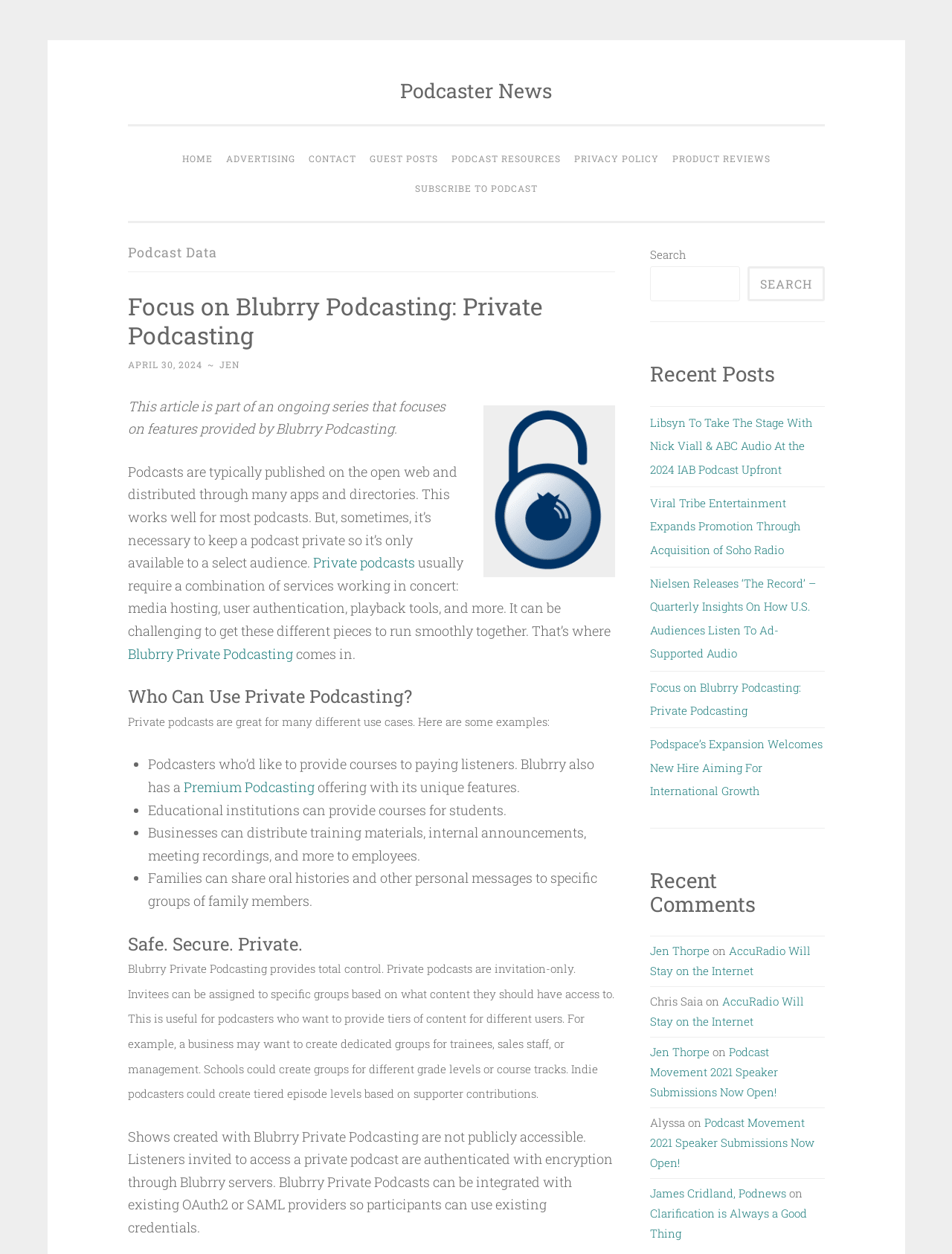Using the information in the image, give a comprehensive answer to the question: 
What is the topic of the article with the illustration of an opened blue padlock?

The article with the illustration of an opened blue padlock is located in the main content area of the webpage and has a heading that says 'Focus on Blubrry Podcasting: Private Podcasting'. Therefore, the topic of the article is Private Podcasting.